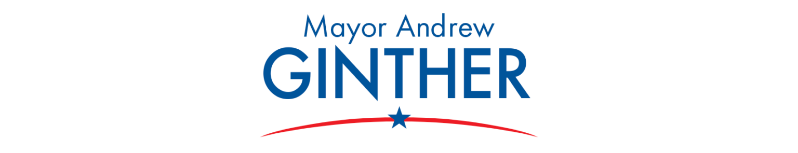Can you give a comprehensive explanation to the question given the content of the image?
What is the shape beneath Mayor Andrew Ginther's name?

According to the caption, beneath Mayor Andrew Ginther's name is a 'stylized star', which implies that the shape is a star.